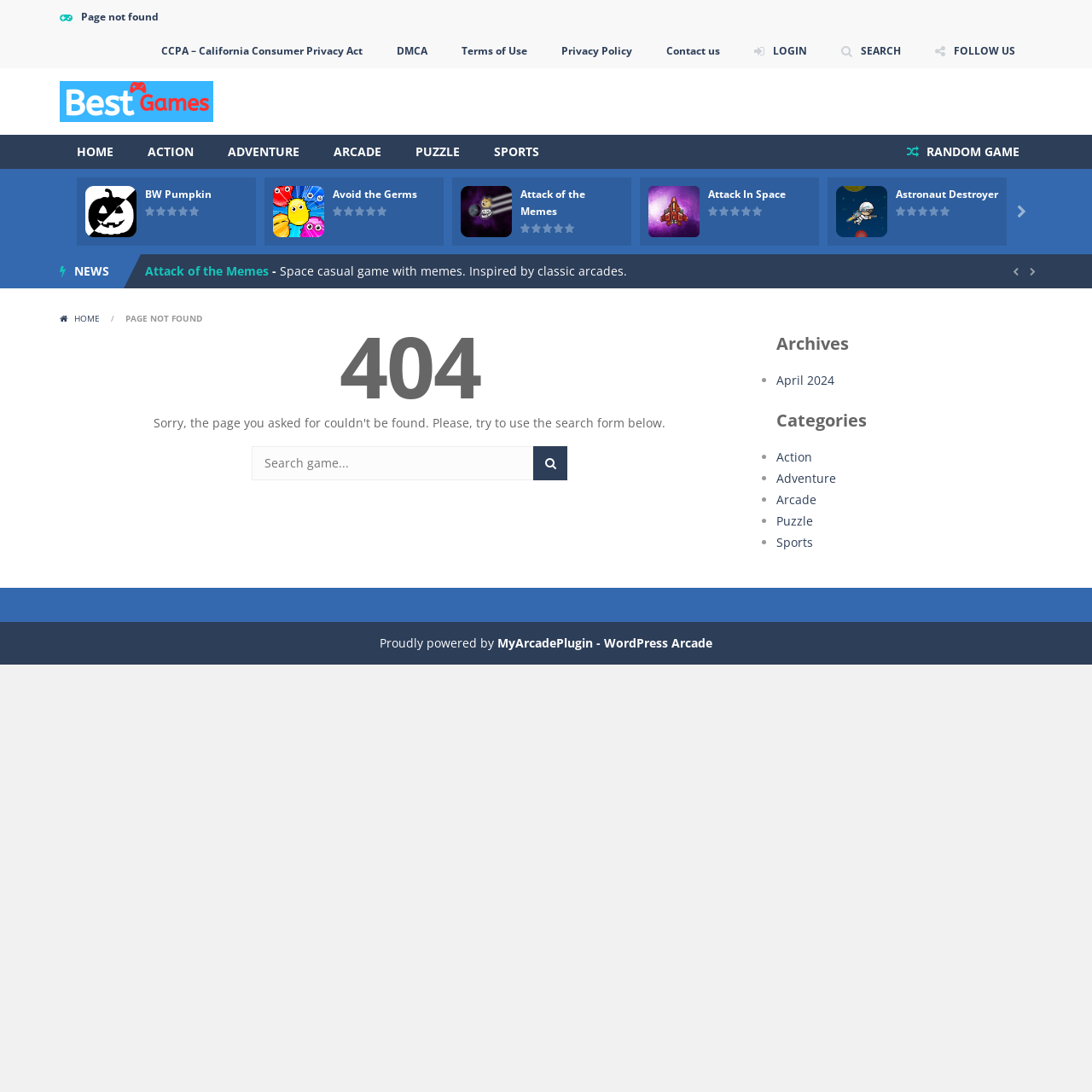Determine the bounding box coordinates for the area you should click to complete the following instruction: "Play BW Pumpkin game".

[0.078, 0.185, 0.125, 0.2]